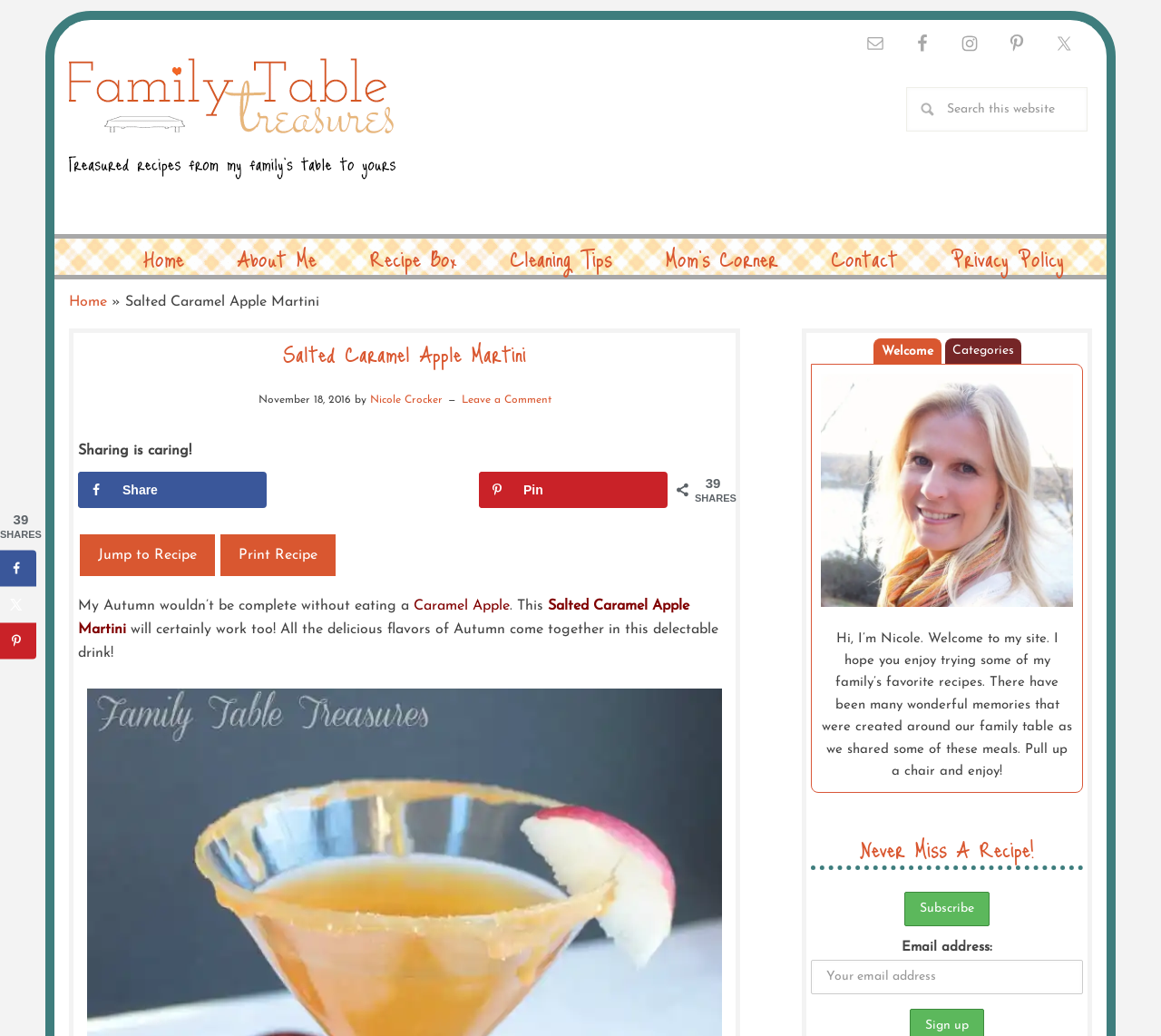Using the information in the image, give a comprehensive answer to the question: 
What is the title of the recipe?

I determined the title of the recipe by looking at the heading 'Salted Caramel Apple Martini' which is a prominent element on the page.